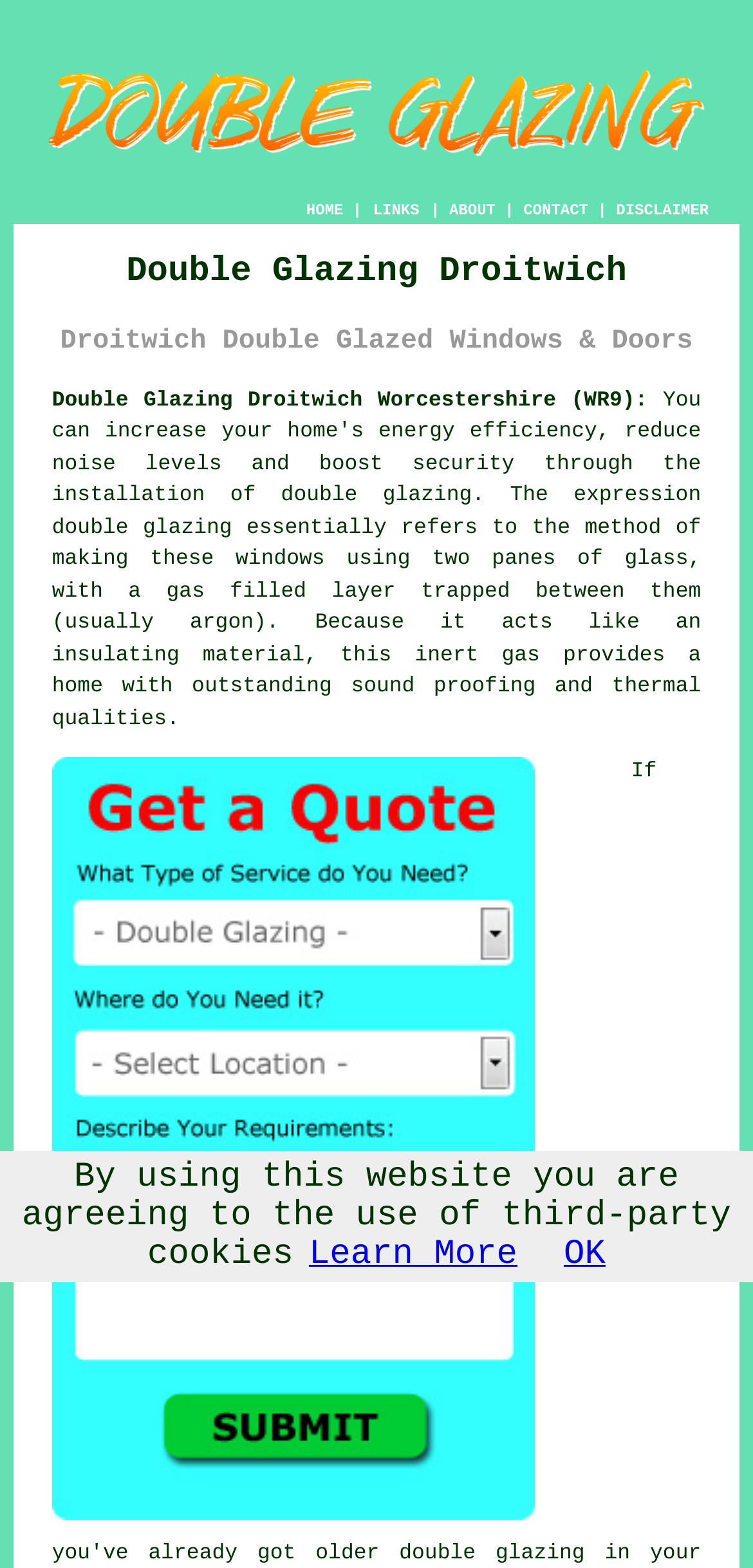Identify the bounding box coordinates of the part that should be clicked to carry out this instruction: "Click Learn More".

[0.41, 0.788, 0.687, 0.813]